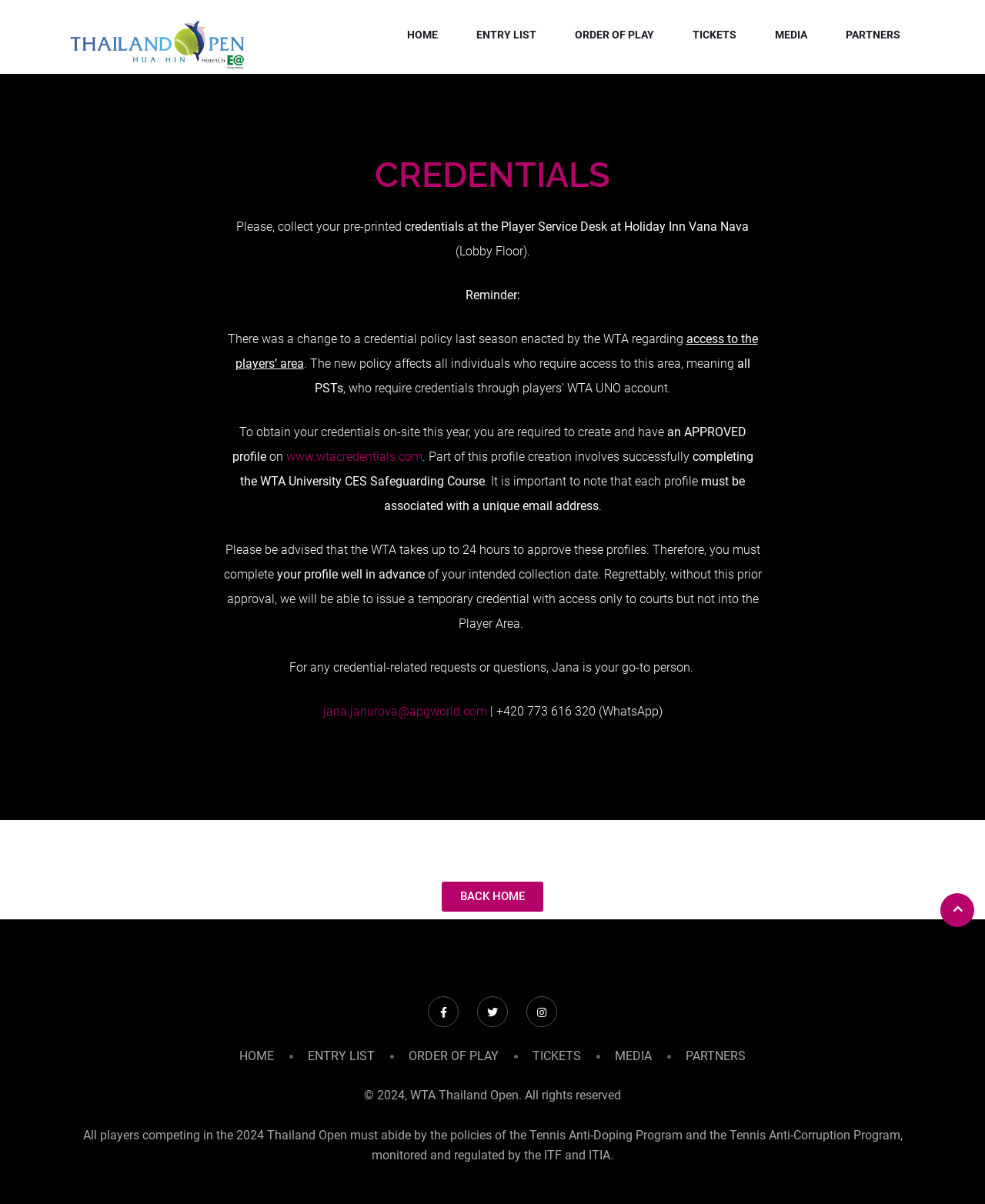Locate the UI element described by BACK HOME in the provided webpage screenshot. Return the bounding box coordinates in the format (top-left x, top-left y, bottom-right x, bottom-right y), ensuring all values are between 0 and 1.

[0.448, 0.732, 0.552, 0.757]